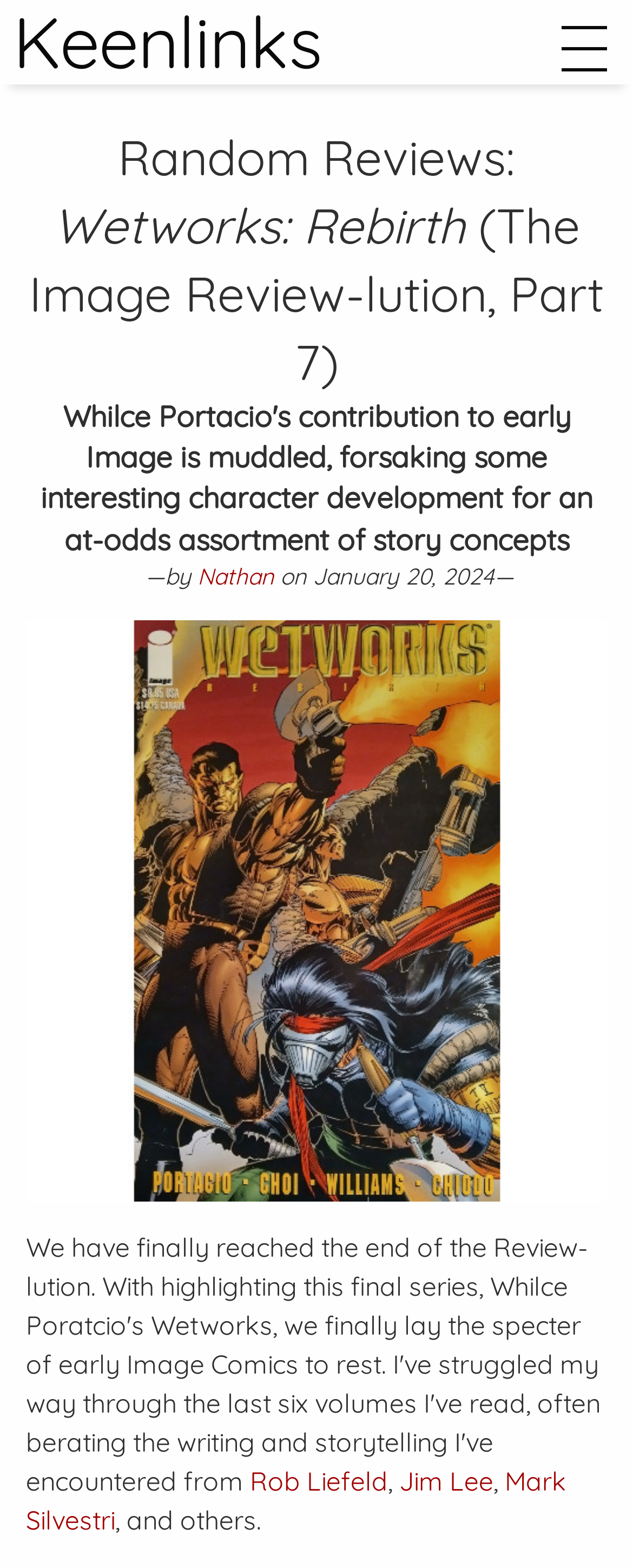Answer the question with a single word or phrase: 
How many images are on the webpage?

1